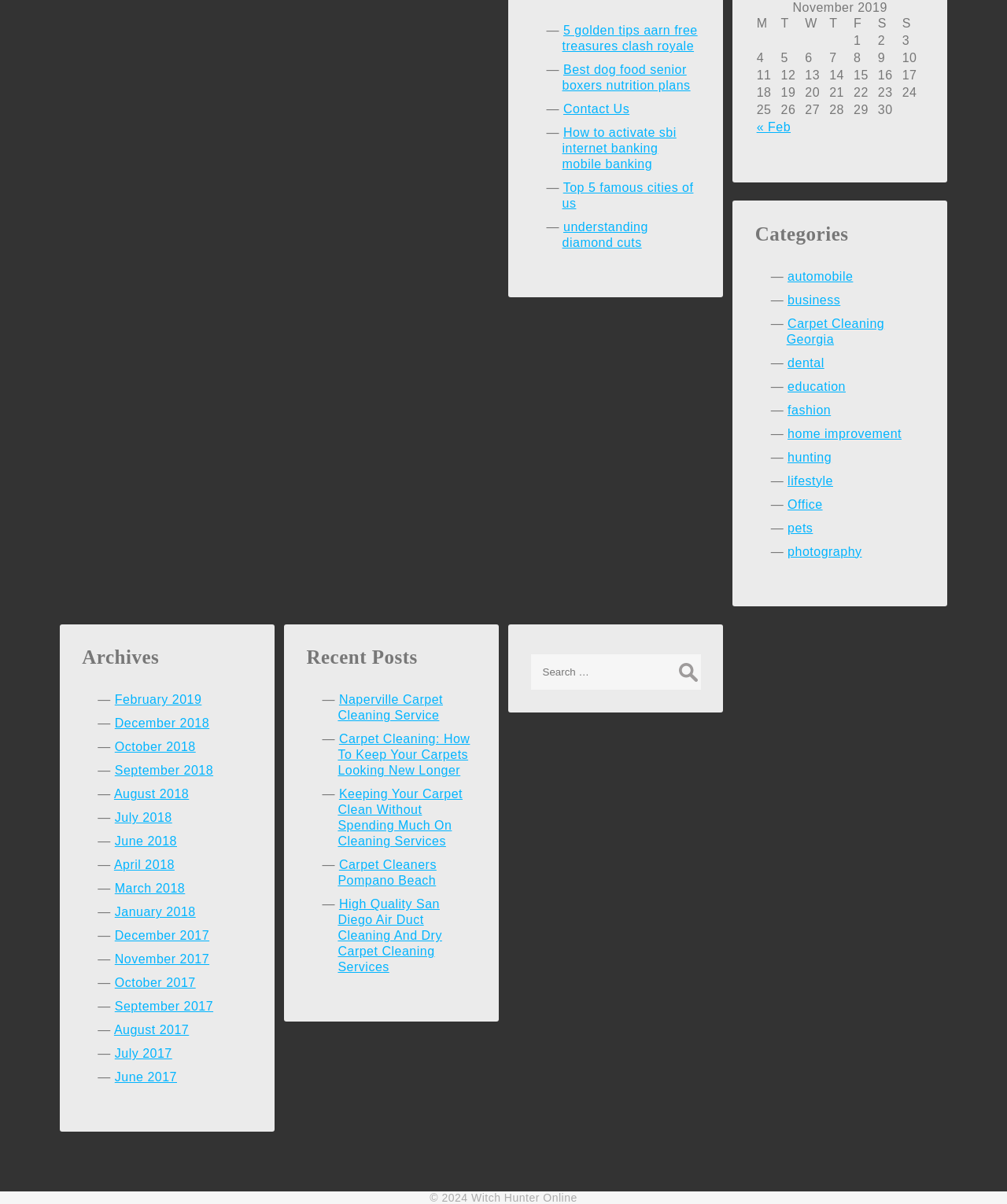Bounding box coordinates are specified in the format (top-left x, top-left y, bottom-right x, bottom-right y). All values are floating point numbers bounded between 0 and 1. Please provide the bounding box coordinate of the region this sentence describes: Carpet Cleaning Georgia

[0.781, 0.263, 0.878, 0.287]